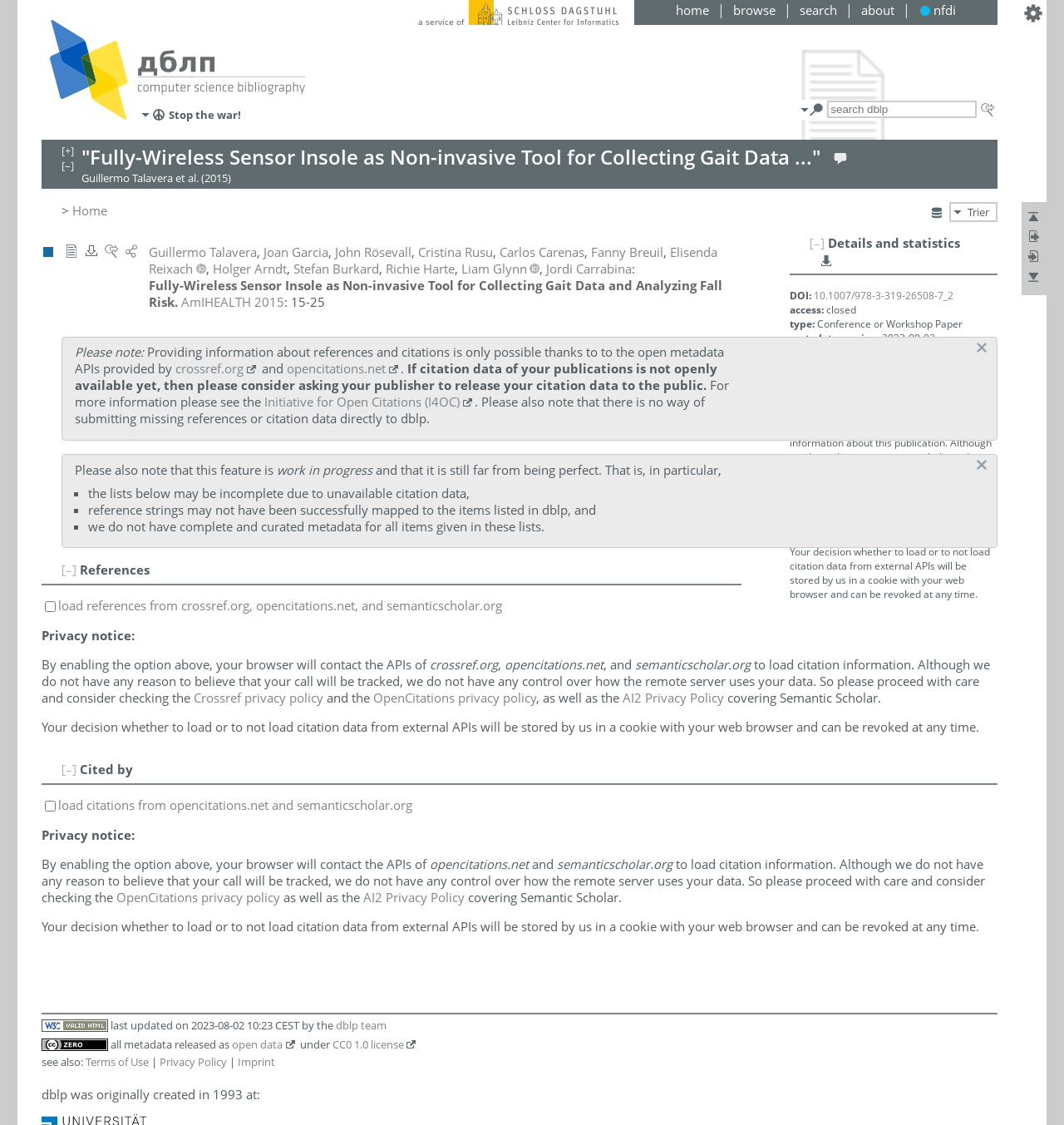Please specify the bounding box coordinates of the region to click in order to perform the following instruction: "Read about Ulsan Port: ANE MAERSK’s Green Methanol STS Bunkering Triumph".

None